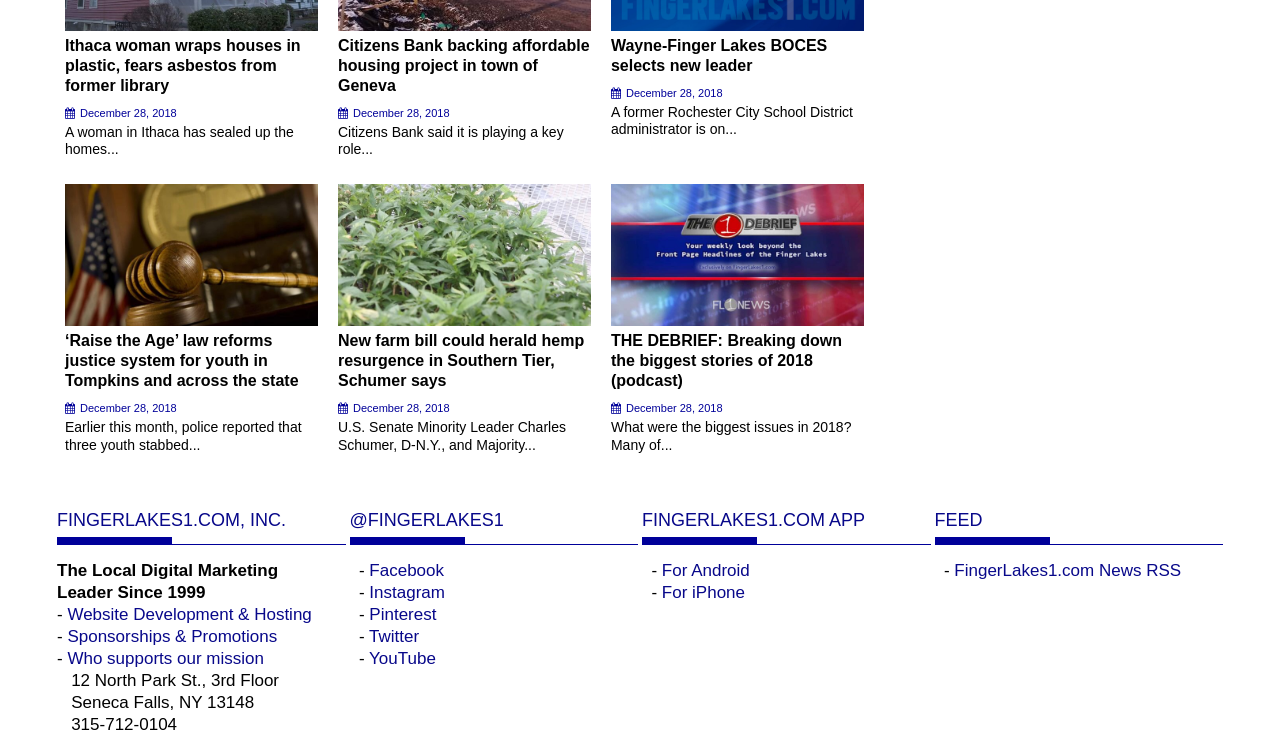Point out the bounding box coordinates of the section to click in order to follow this instruction: "Buy the book as paperback".

None